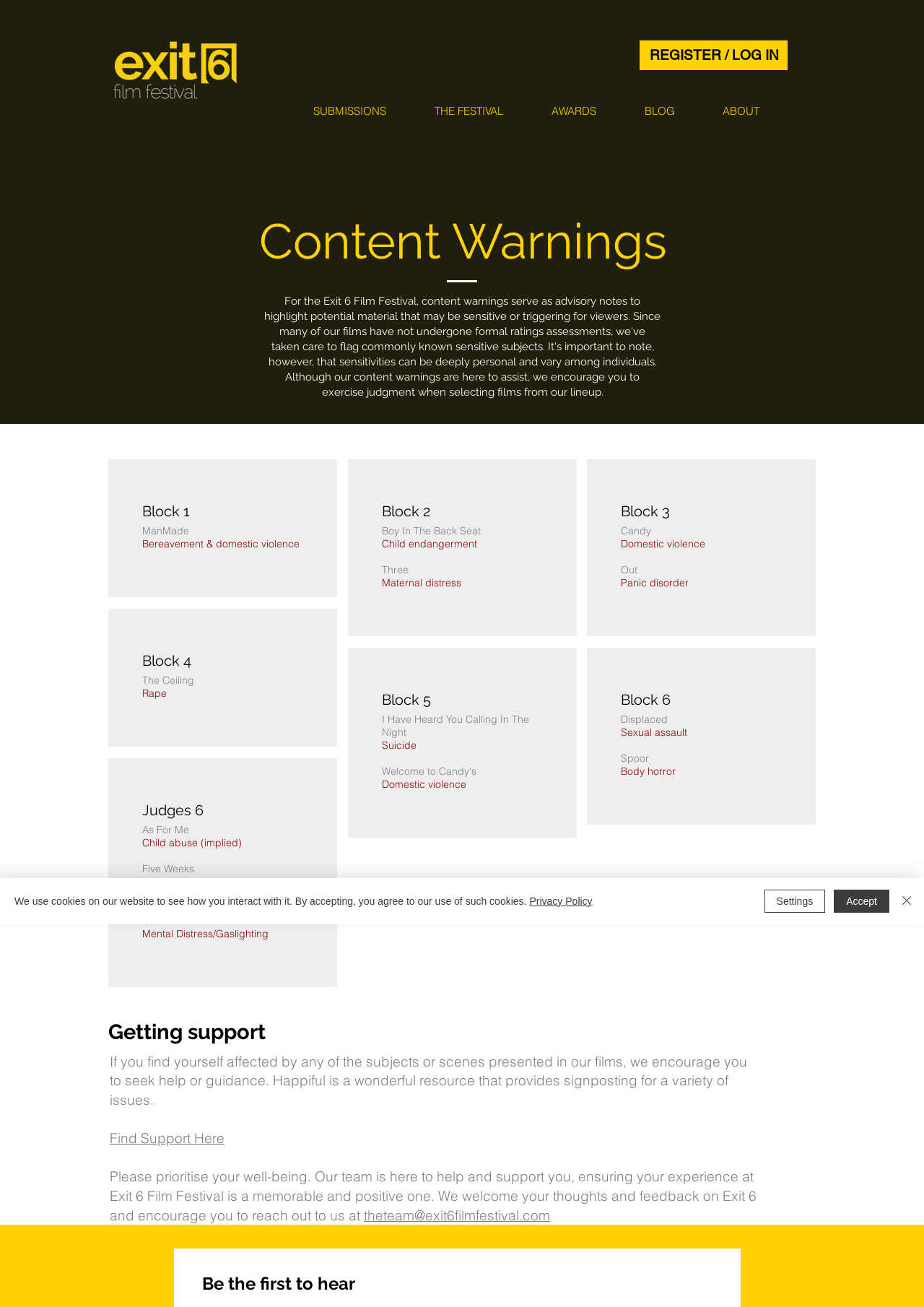Could you please study the image and provide a detailed answer to the question:
How many blocks of films are listed on the webpage?

There are six blocks of films listed on the webpage, namely Block 1, Block 2, Block 3, Block 4, Block 5, and Block 6, each with its own set of film titles and corresponding content warnings.